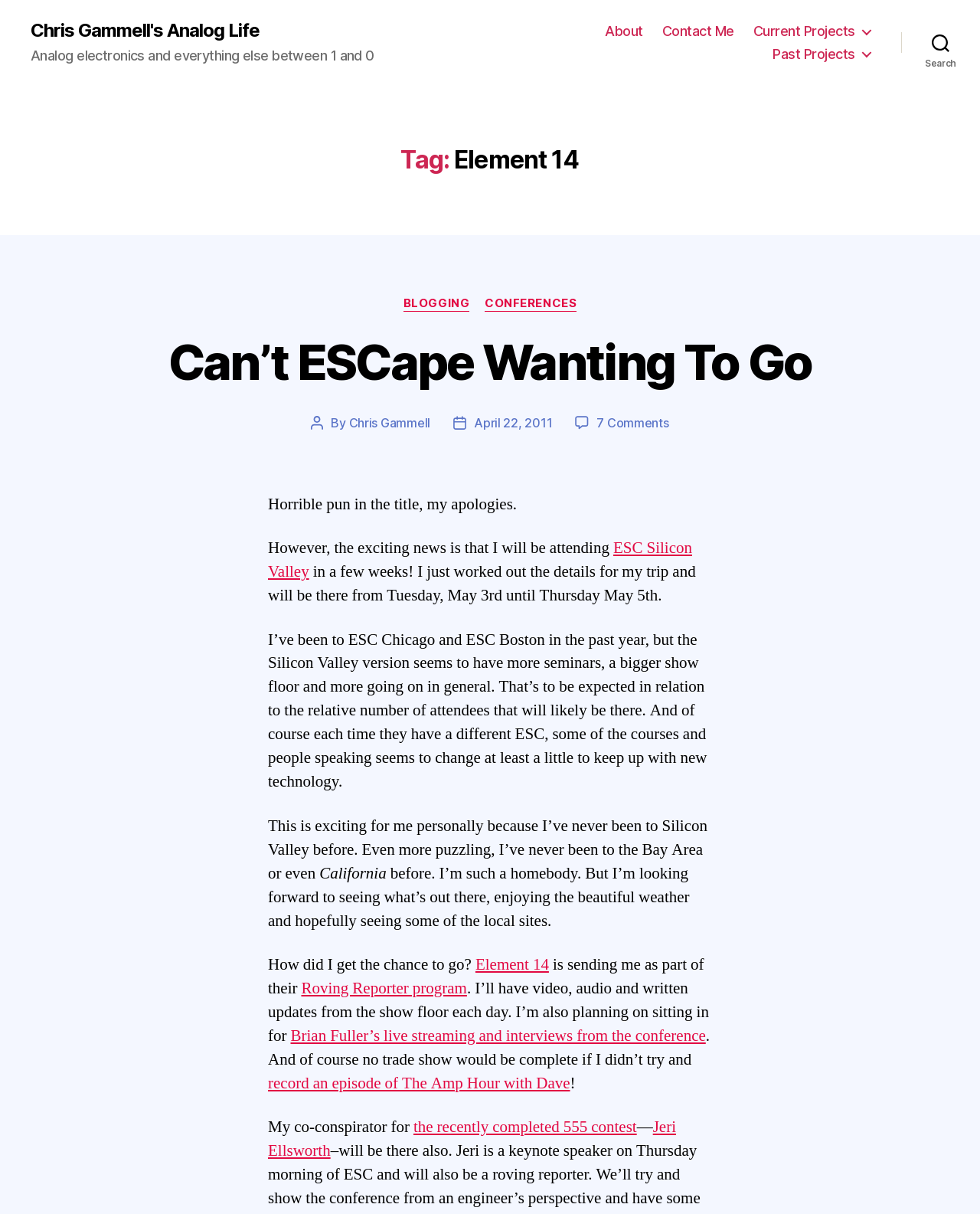Please look at the image and answer the question with a detailed explanation: What is the title of the latest article?

I found the title of the latest article by looking at the heading element, which is located at the top of the article. The text 'Can’t ESCape Wanting To Go' is the title of the article.